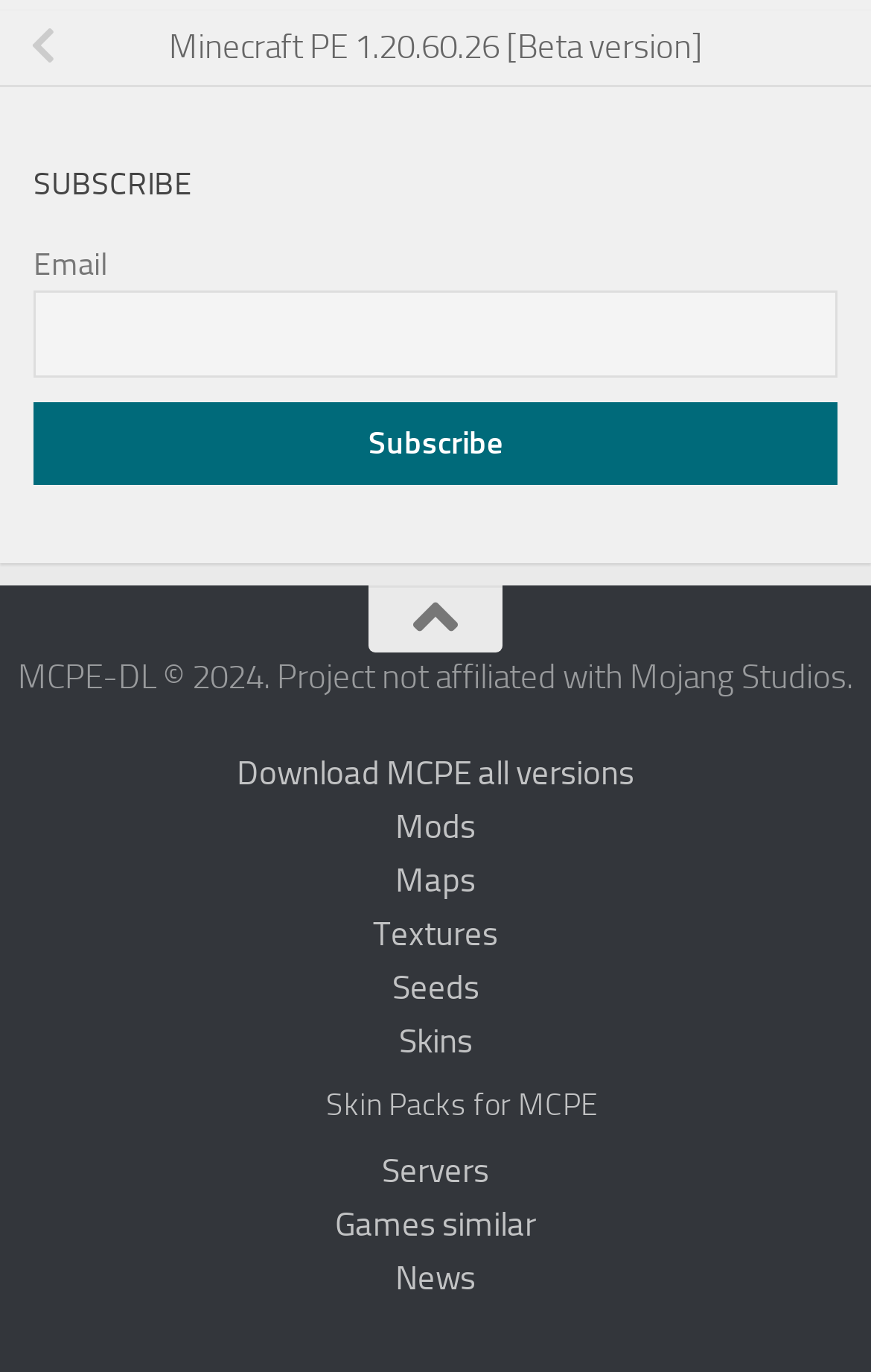Pinpoint the bounding box coordinates of the clickable area necessary to execute the following instruction: "View the article about How To Do Content Gap Analysis". The coordinates should be given as four float numbers between 0 and 1, namely [left, top, right, bottom].

None